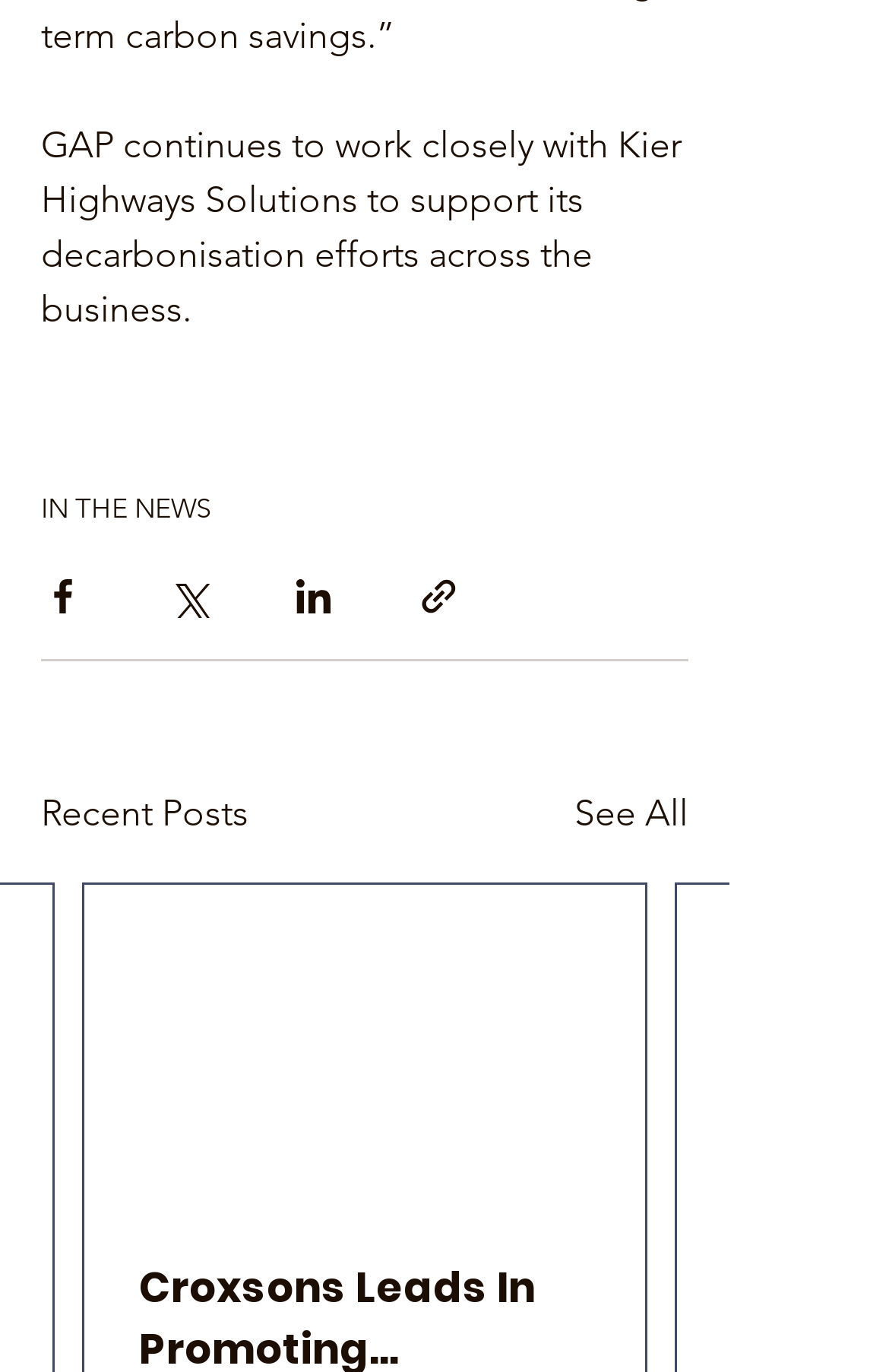Find the bounding box of the element with the following description: "IN THE NEWS". The coordinates must be four float numbers between 0 and 1, formatted as [left, top, right, bottom].

[0.046, 0.358, 0.238, 0.383]